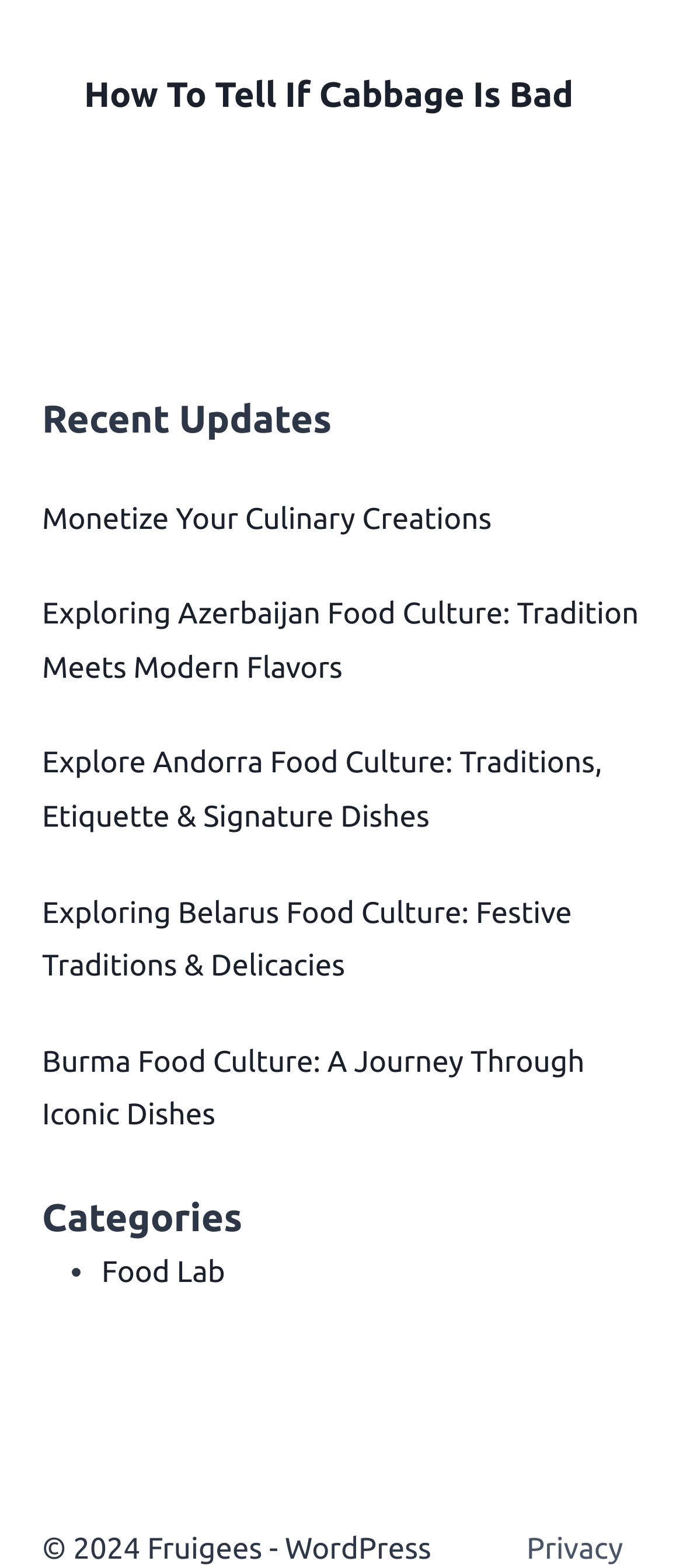Determine the bounding box coordinates for the HTML element described here: "Food Lab".

[0.149, 0.8, 0.33, 0.821]